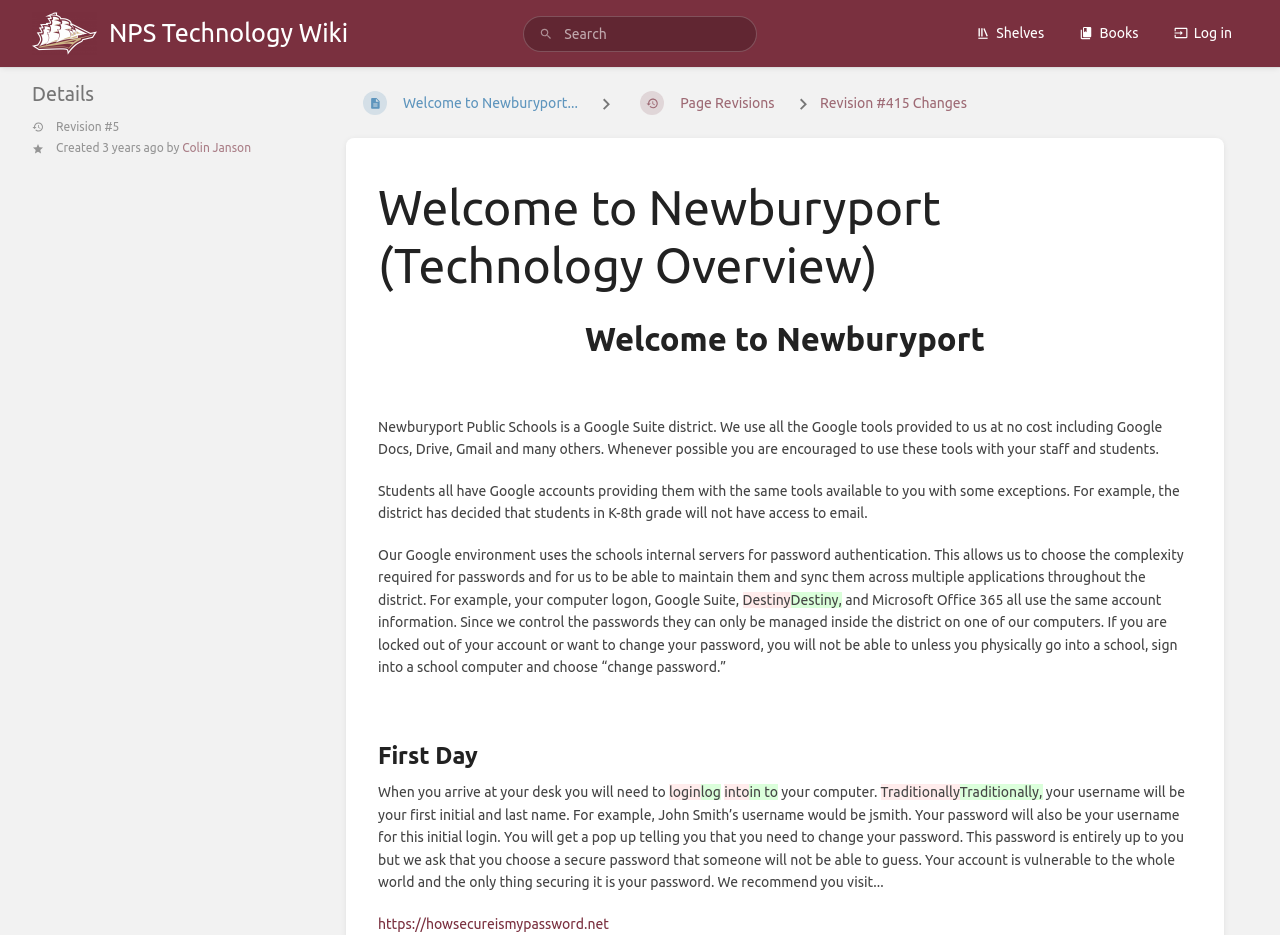What is the default username for initial login?
Based on the image, provide your answer in one word or phrase.

First initial and last name